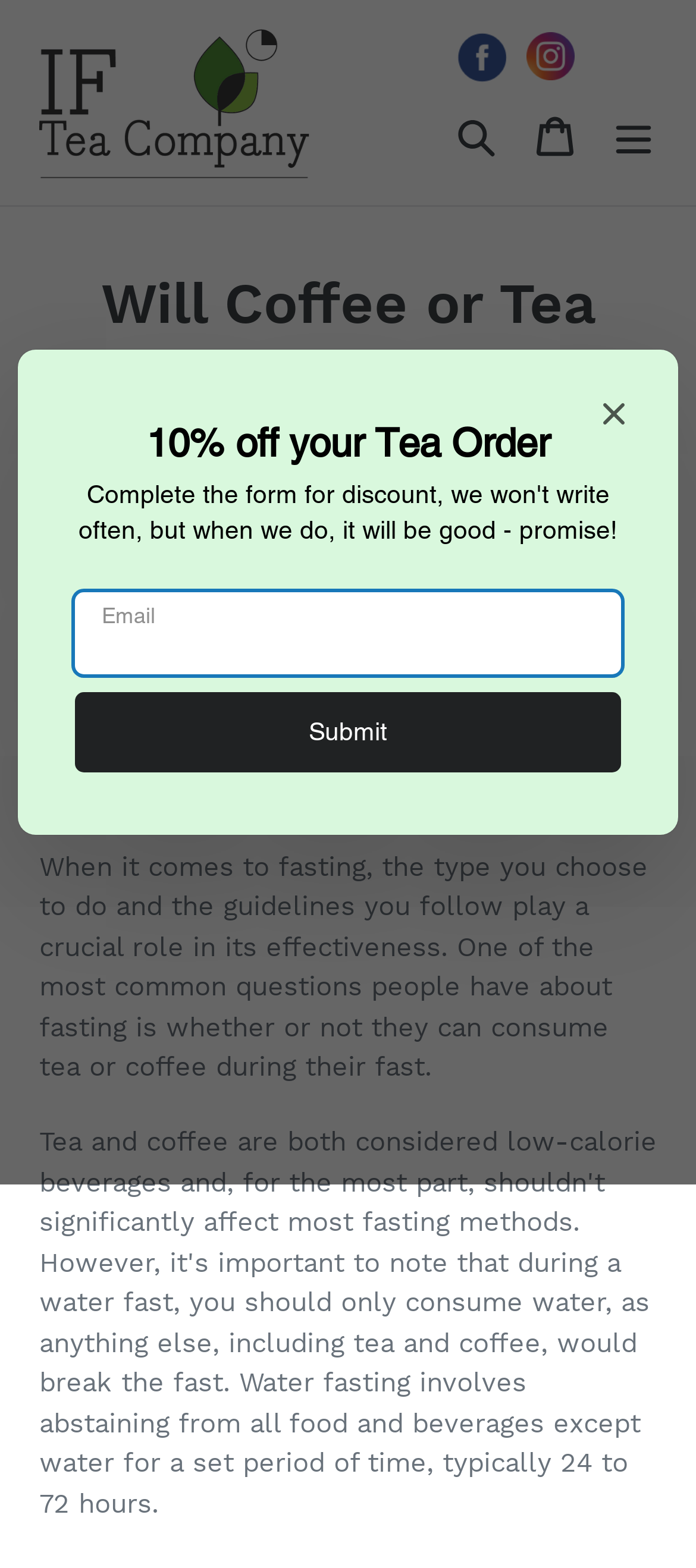Locate the bounding box coordinates of the element that should be clicked to fulfill the instruction: "Click the 'Menu' button".

[0.854, 0.061, 0.967, 0.112]